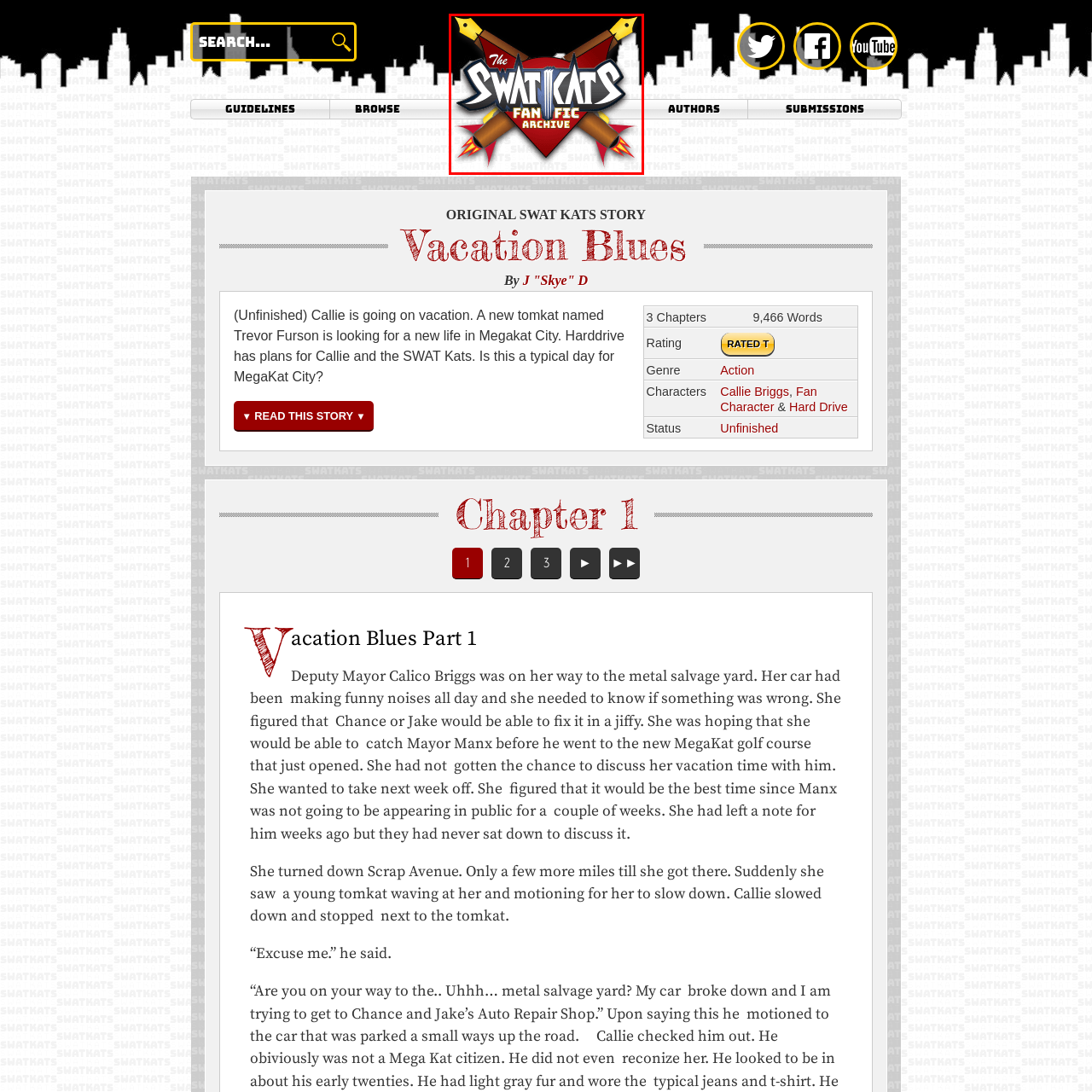Observe the image enclosed by the red rectangle, then respond to the question in one word or phrase:
What is the purpose of the archive?

Fan-created narratives